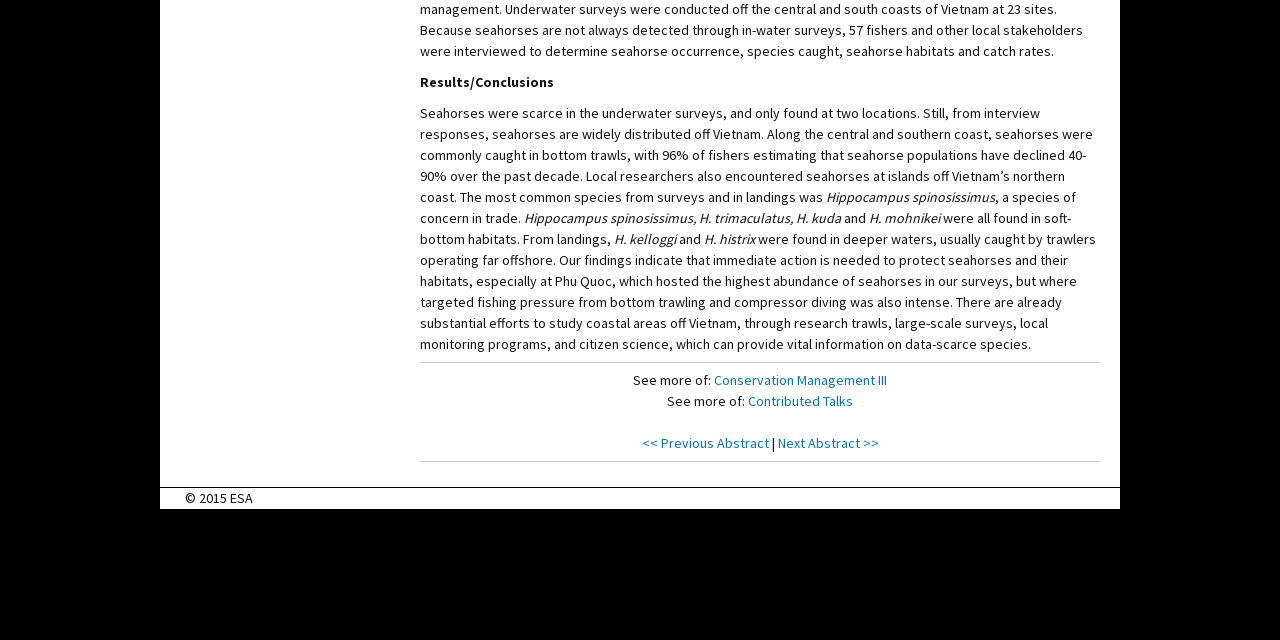Given the element description Contributed Talks, predict the bounding box coordinates for the UI element in the webpage screenshot. The format should be (top-left x, top-left y, bottom-right x, bottom-right y), and the values should be between 0 and 1.

[0.584, 0.612, 0.666, 0.641]